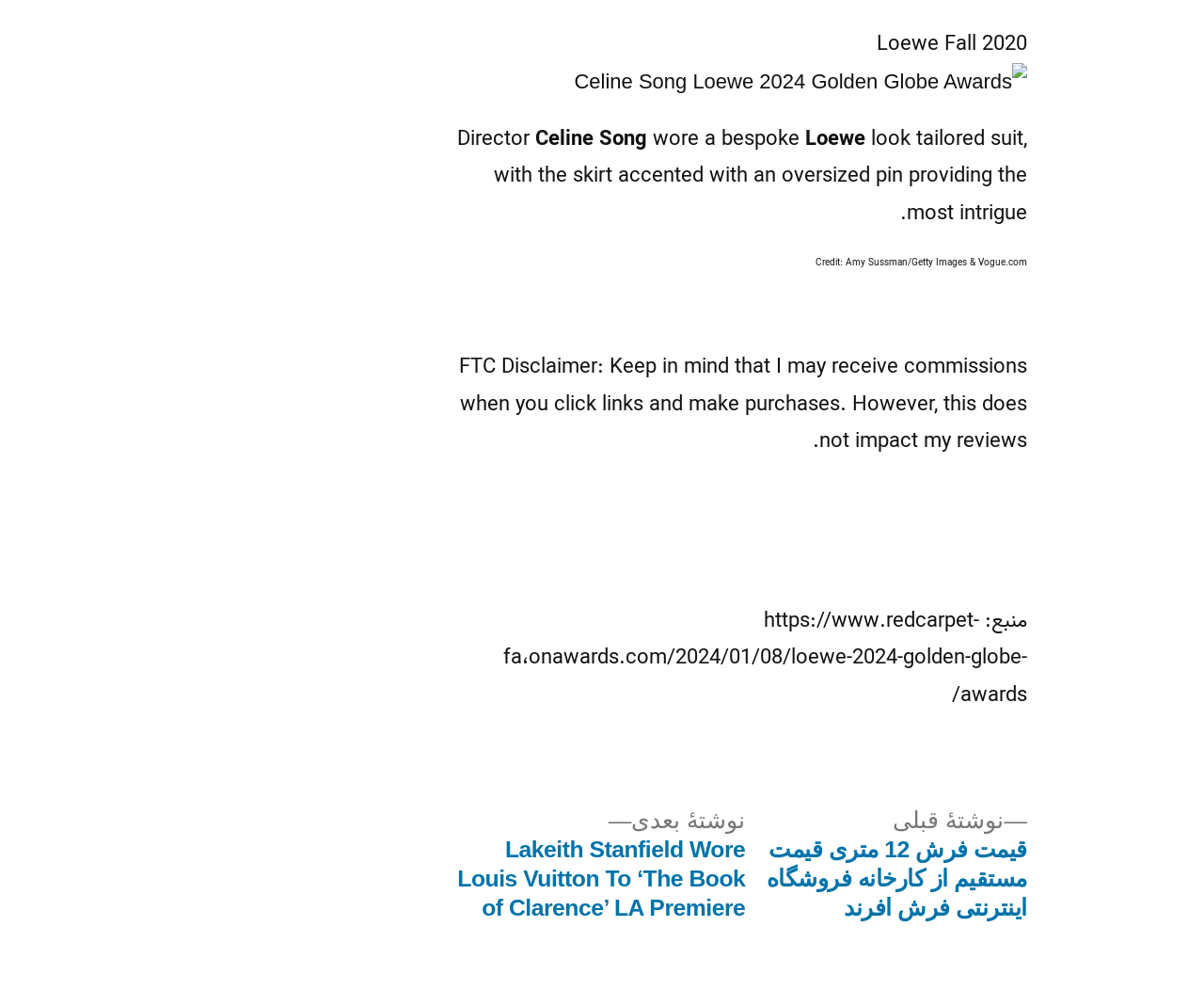Please give a succinct answer to the question in one word or phrase:
What is the brand of the bespoke suit?

Loewe